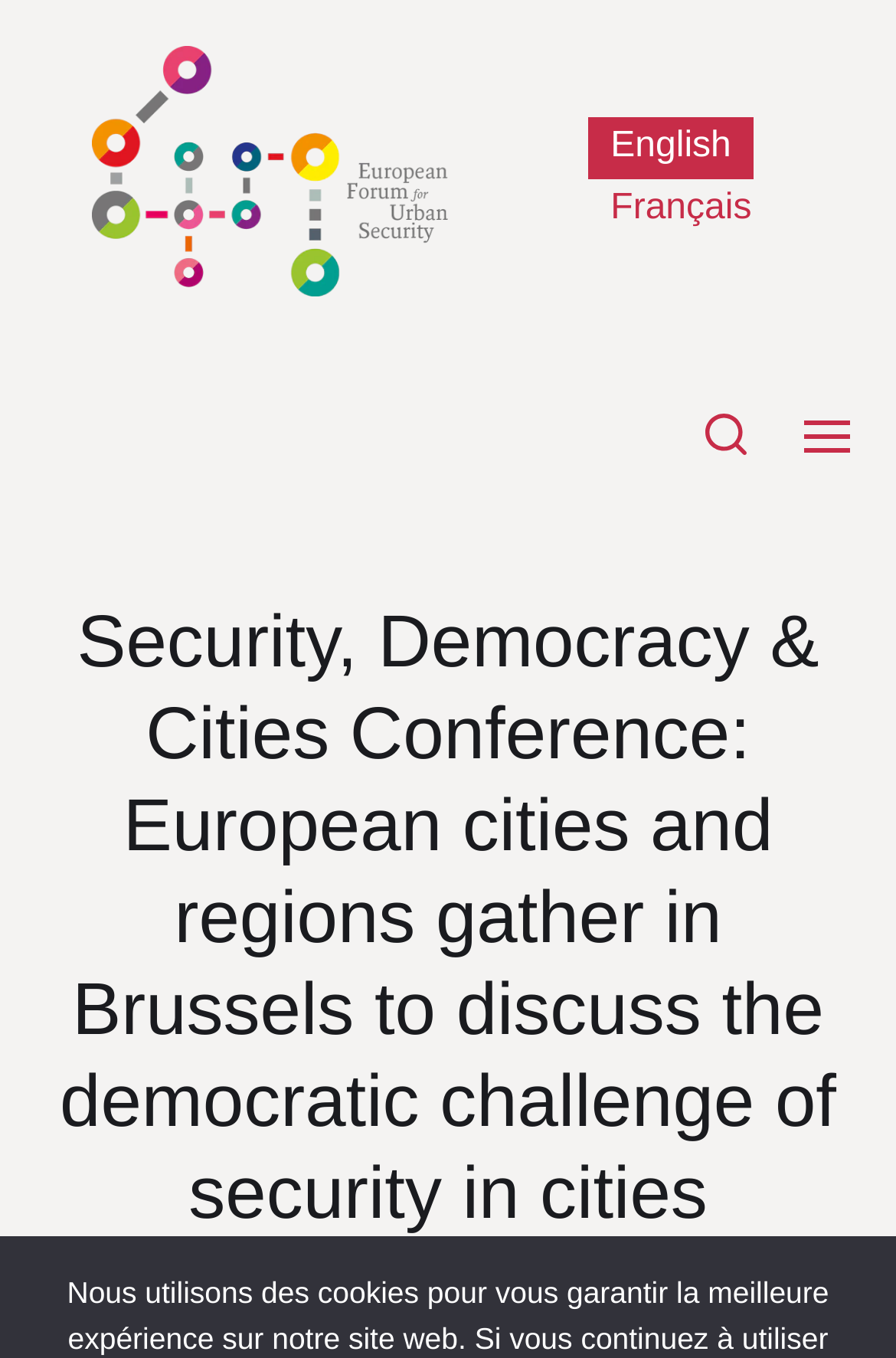Determine the primary headline of the webpage.

Security, Democracy & Cities Conference: European cities and regions gather in Brussels to discuss the democratic challenge of security in cities